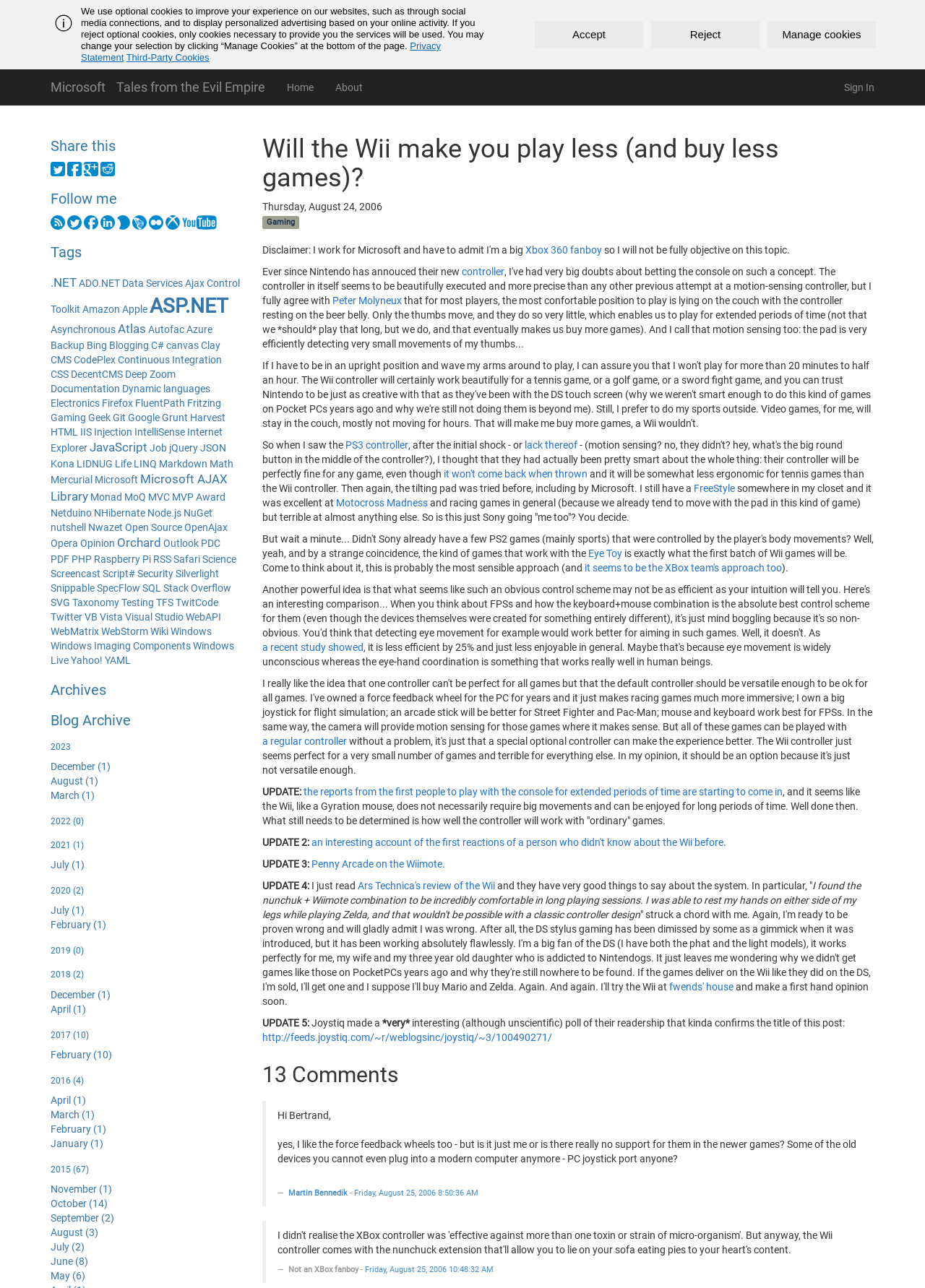Determine the bounding box coordinates of the region that needs to be clicked to achieve the task: "Click the 'Home' link".

[0.298, 0.054, 0.351, 0.082]